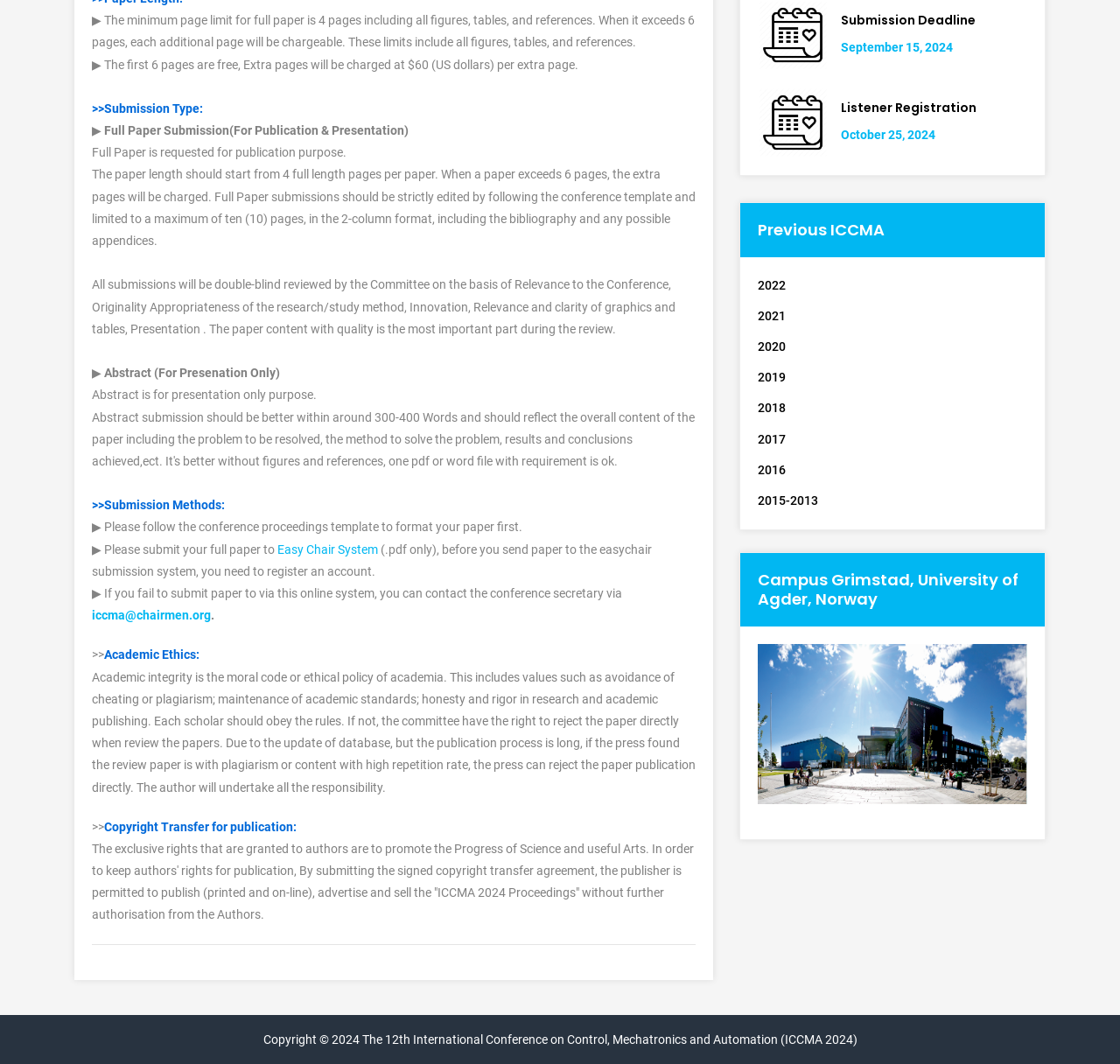Predict the bounding box coordinates of the UI element that matches this description: "Easy Chair System". The coordinates should be in the format [left, top, right, bottom] with each value between 0 and 1.

[0.248, 0.51, 0.338, 0.523]